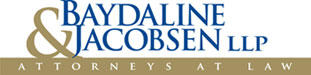Detail the scene shown in the image extensively.

The image features the logo of Baydaline & Jacobsen LLP, a law firm specializing in various legal services. The logo showcases the firm's name prominently in two distinct font styles—"BAYDALINE & JACOBSEN" in a bold blue serif typeface, suggesting professionalism and authority, while "LLP" appears in a smaller, simpler font. Beneath the name, the phrase "ATTORNEYS AT LAW" is presented in all capital letters, rendered in a beige or gold color, which adds a touch of elegance and complements the design. This visual branding reflects the firm's commitment to providing comprehensive legal services while emphasizing a professional and trustworthy image.